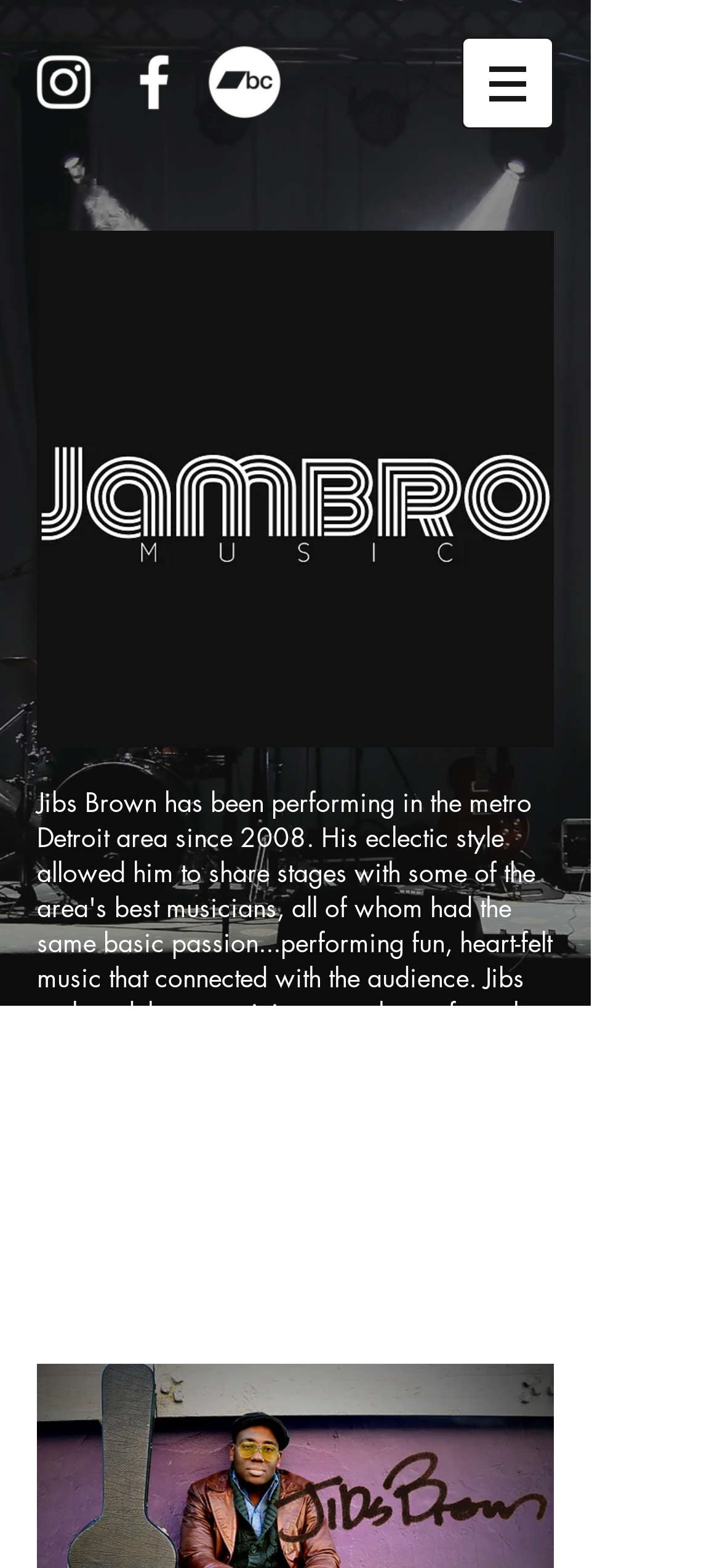What is the name of the social media platform with an image at coordinates [0.164, 0.029, 0.264, 0.075]?
Using the information from the image, give a concise answer in one word or a short phrase.

Facebook